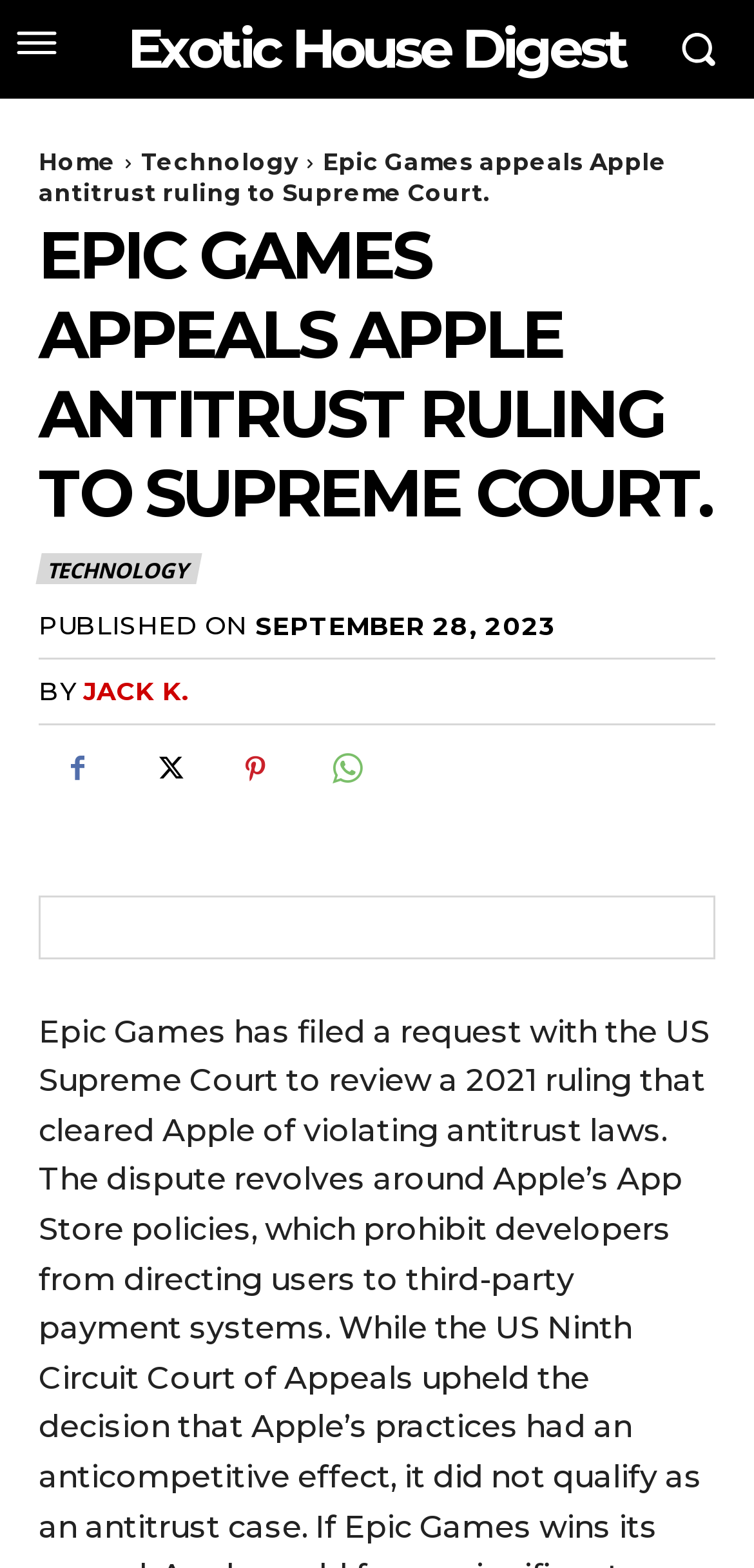Respond to the question below with a single word or phrase:
Who is the author of the article?

JACK K.